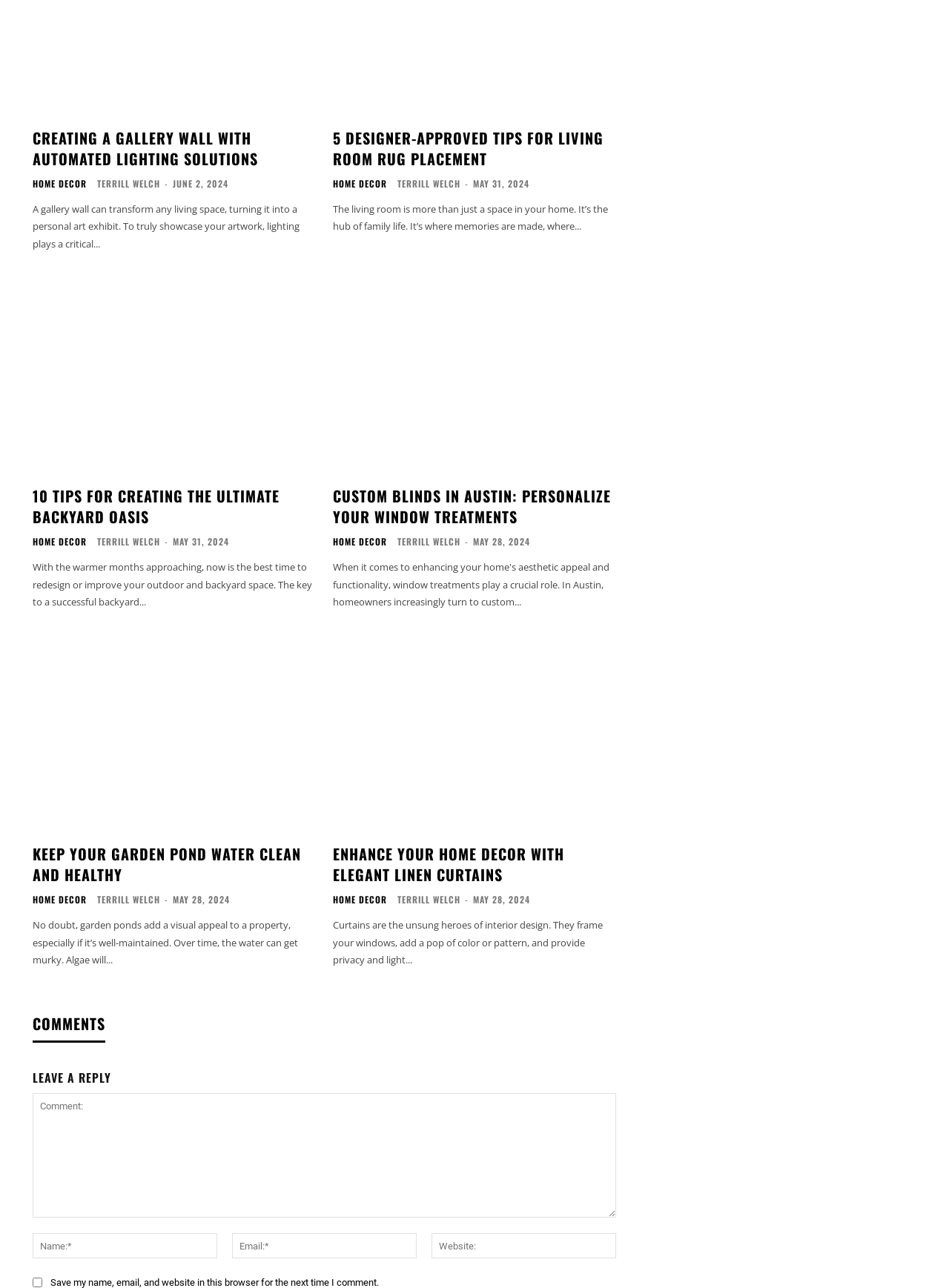Locate the bounding box coordinates of the segment that needs to be clicked to meet this instruction: "Click on the 'CREATING A GALLERY WALL WITH AUTOMATED LIGHTING SOLUTIONS' link".

[0.034, 0.098, 0.272, 0.132]